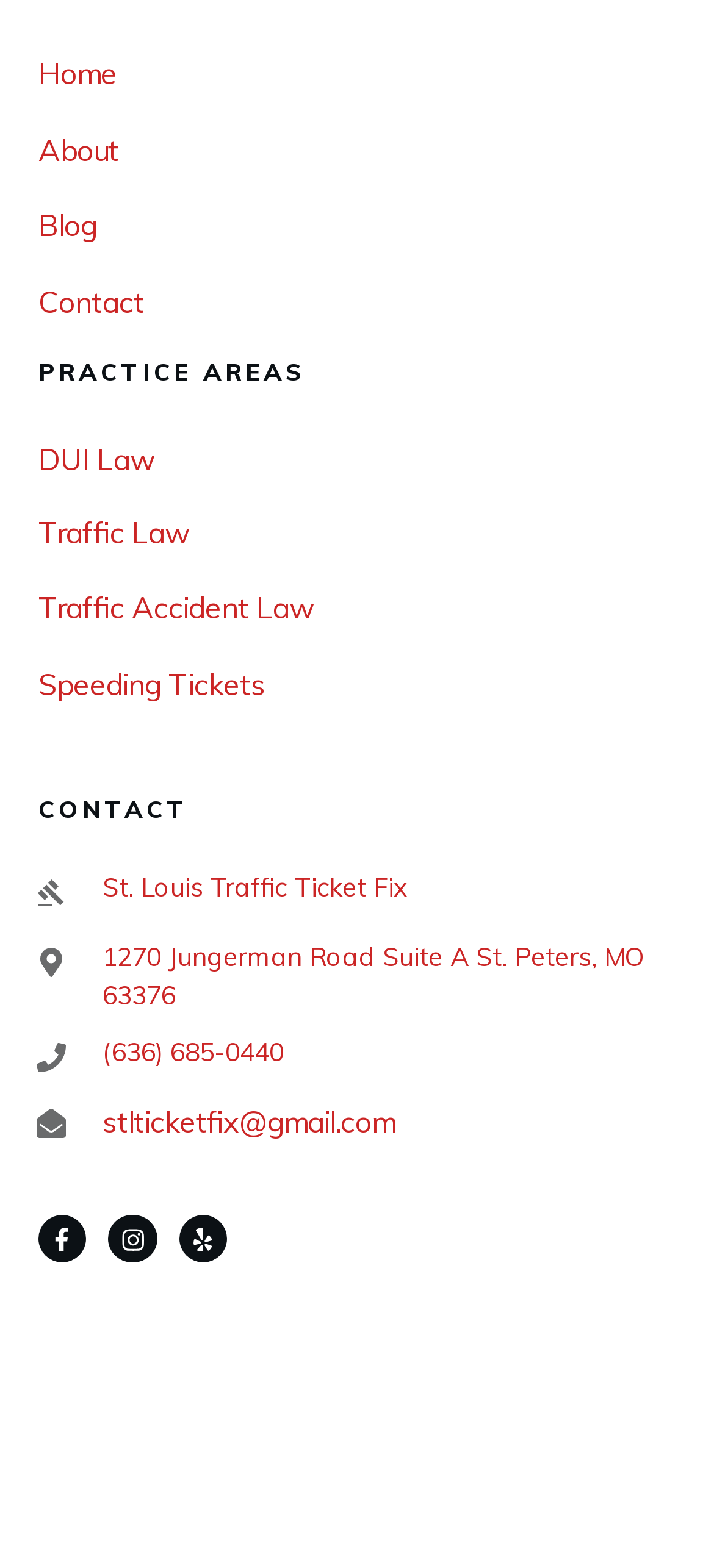Determine the bounding box coordinates of the area to click in order to meet this instruction: "send an email".

[0.144, 0.704, 0.554, 0.727]